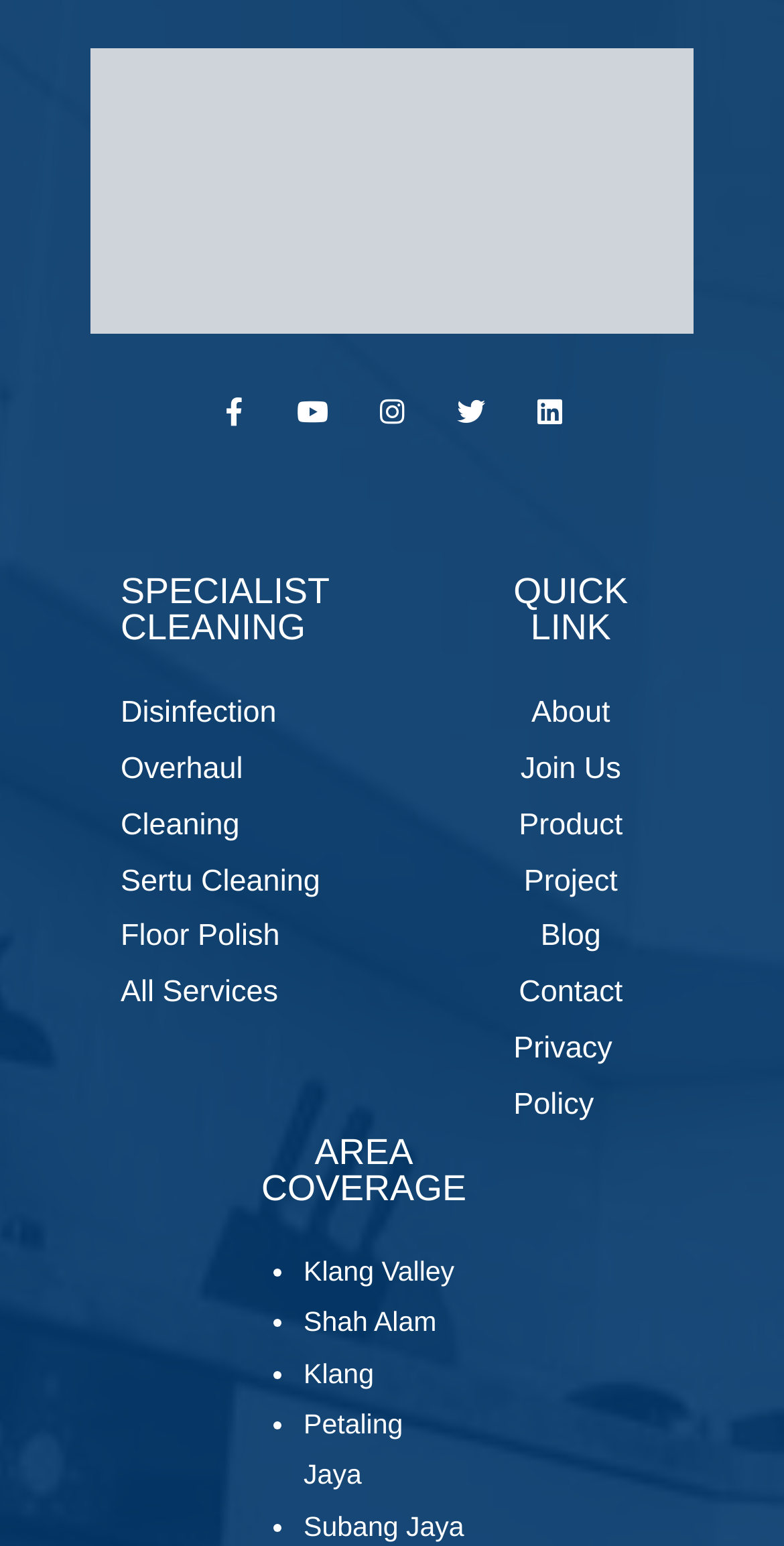What is the company's social media presence?
Please look at the screenshot and answer in one word or a short phrase.

Facebook, Youtube, Instagram, Twitter, Linkedin